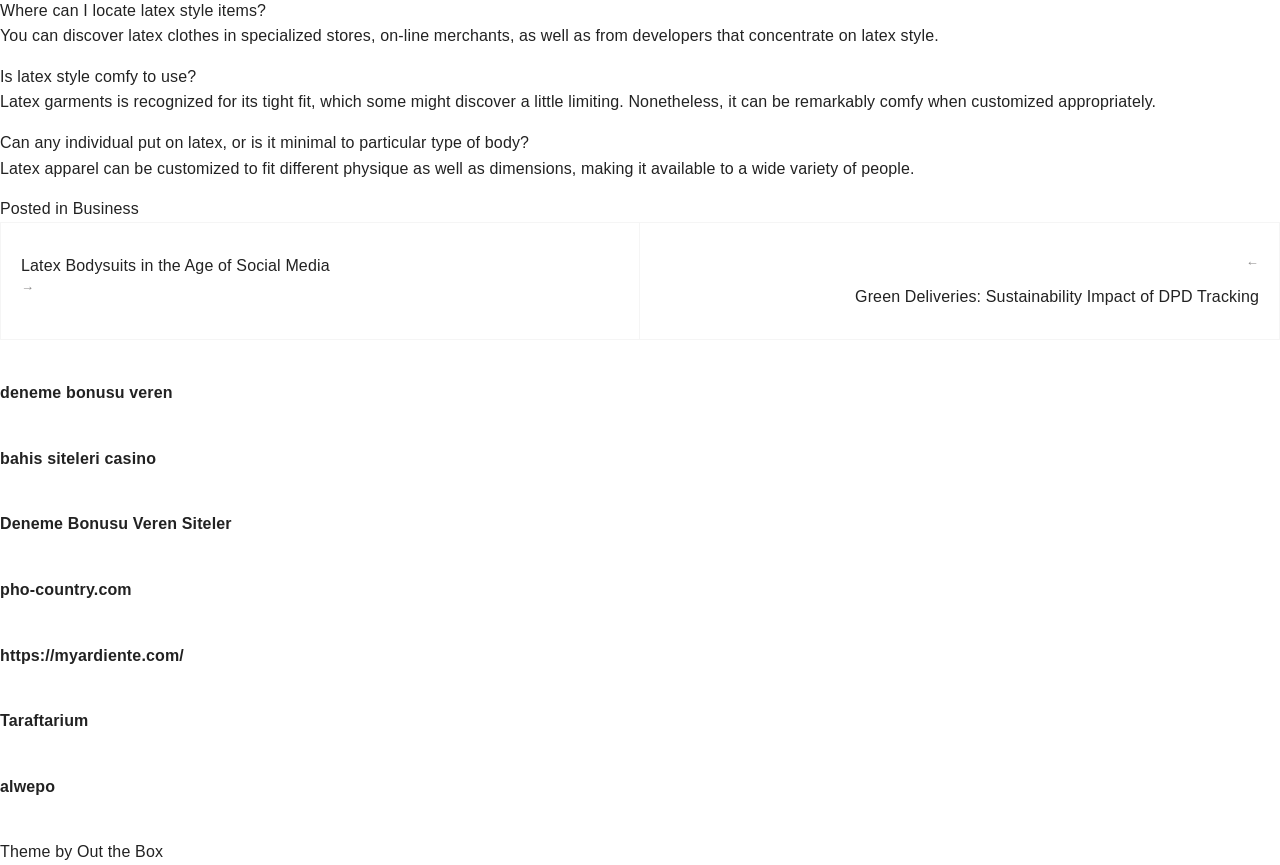What type of body can wear latex apparel?
Can you give a detailed and elaborate answer to the question?

The webpage states that 'Latex apparel can be customized to fit different physique as well as dimensions, making it available to a wide variety of people.' This means that latex apparel can be worn by people with different physique.